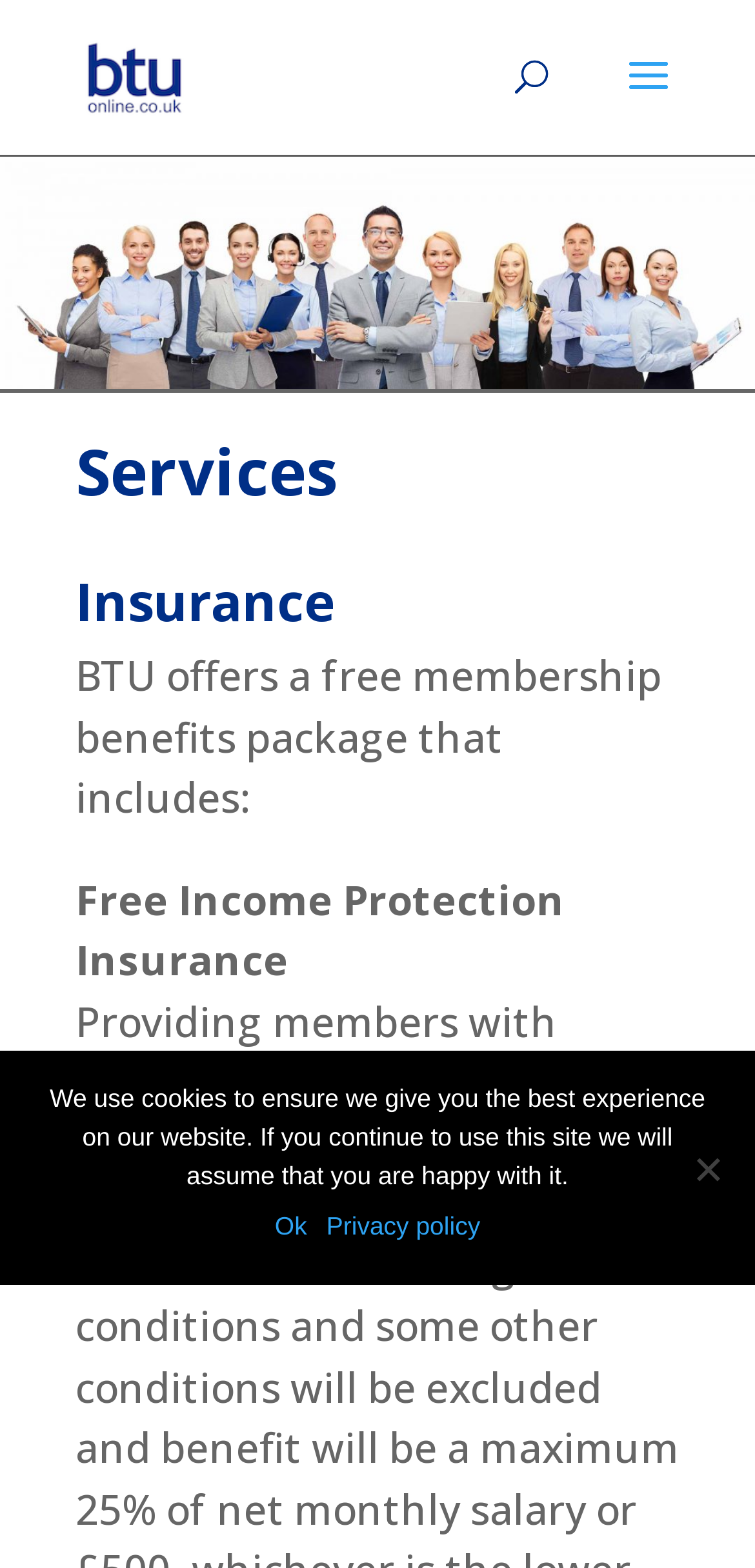Give a one-word or short-phrase answer to the following question: 
What is the benefit package offered by BTU?

Free membership benefits